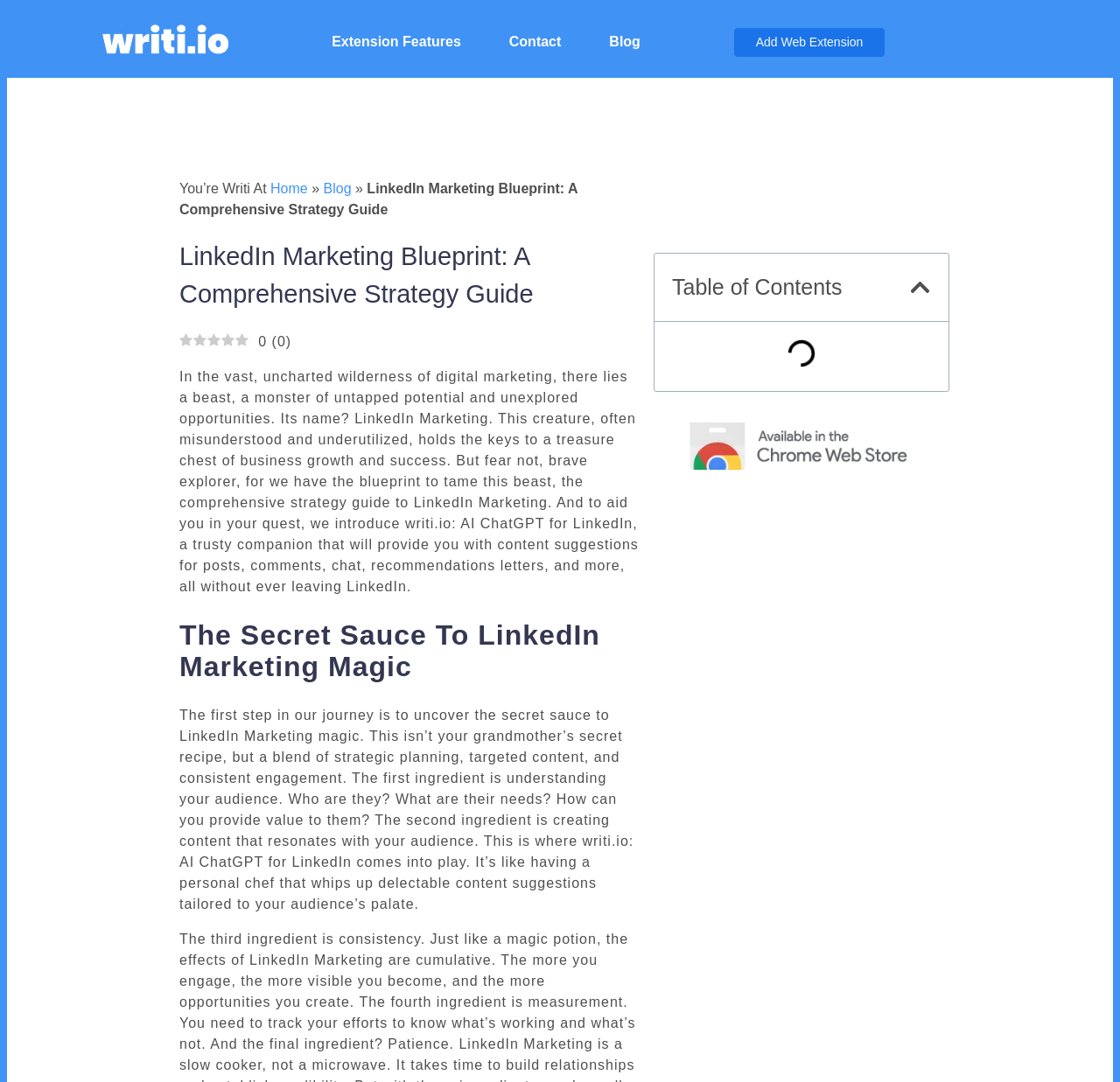What is the name of the comprehensive strategy guide?
Using the picture, provide a one-word or short phrase answer.

LinkedIn Marketing Blueprint